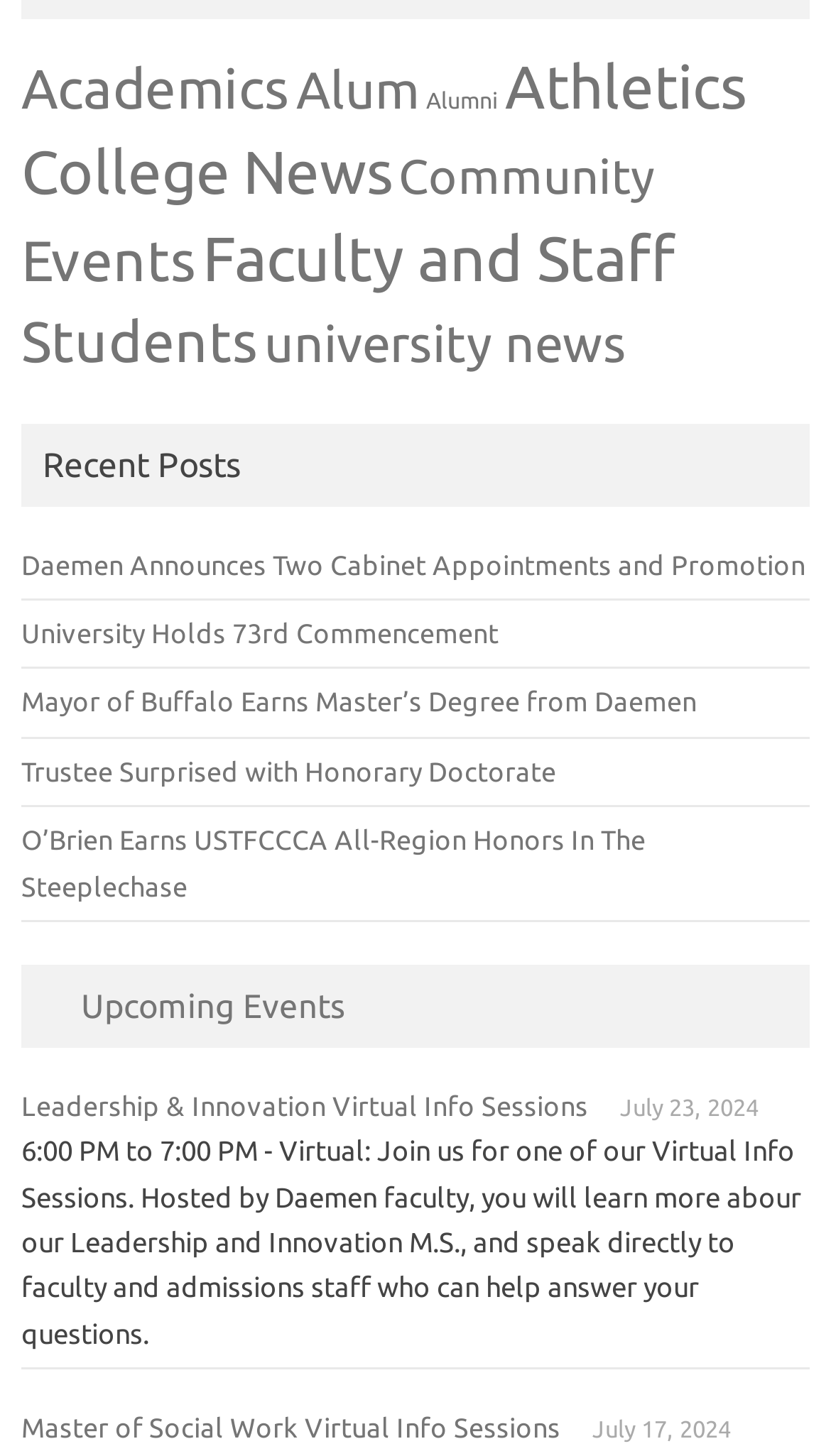Provide a one-word or short-phrase response to the question:
What type of events are listed on this webpage?

Virtual info sessions